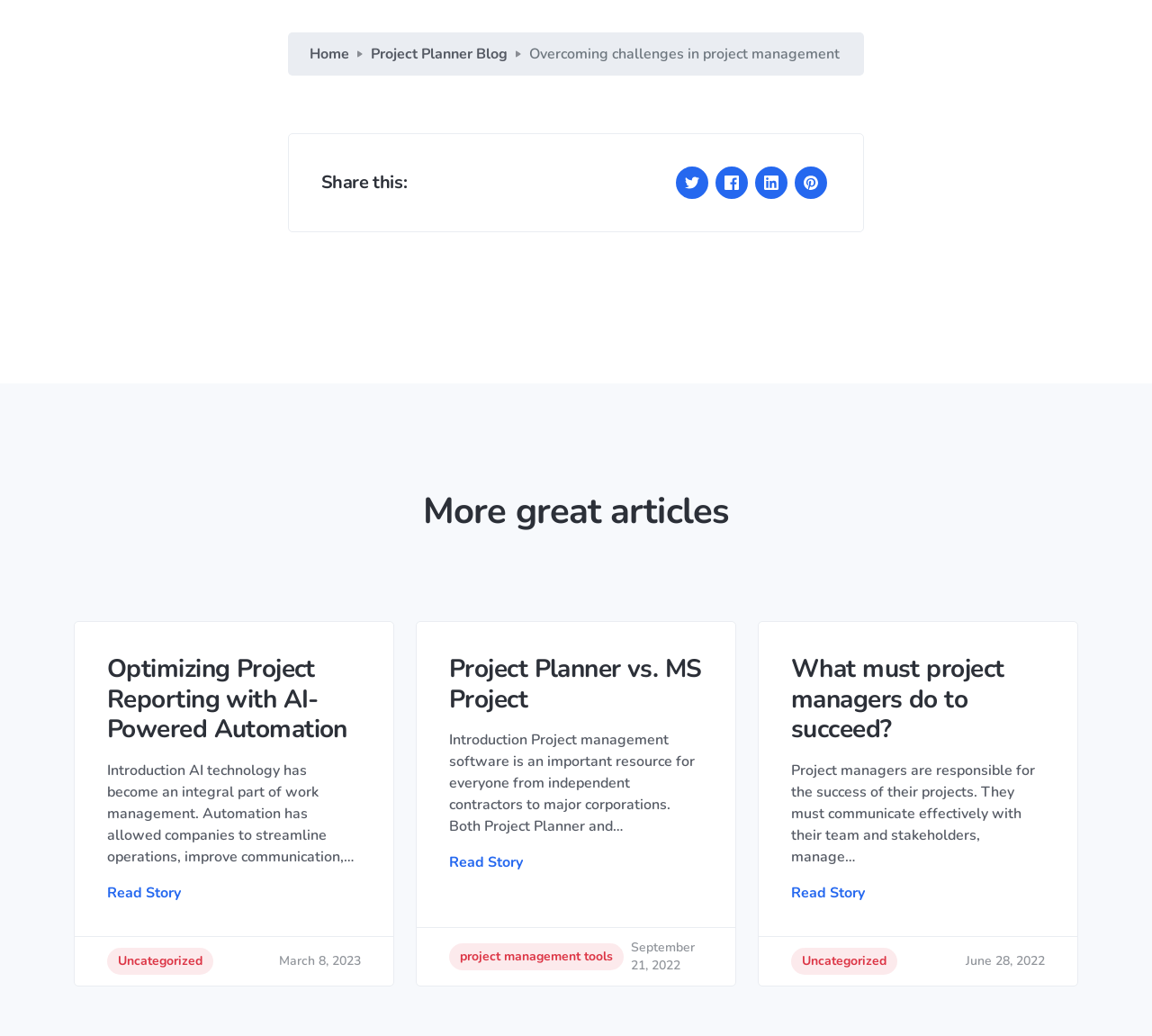Kindly determine the bounding box coordinates for the area that needs to be clicked to execute this instruction: "Share this on Twitter".

[0.587, 0.161, 0.615, 0.192]